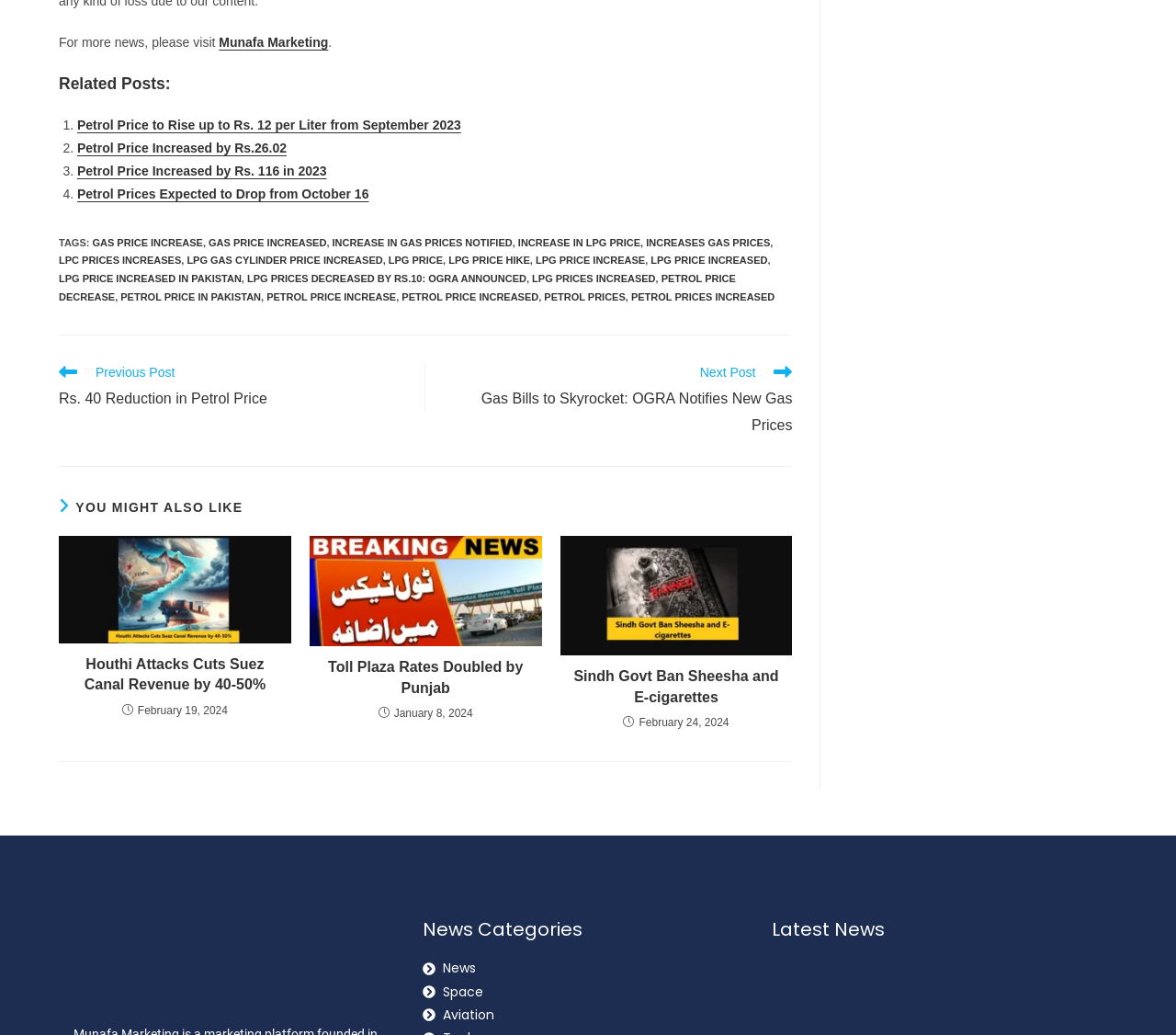How many links are listed under 'News Categories'?
Respond to the question with a single word or phrase according to the image.

4